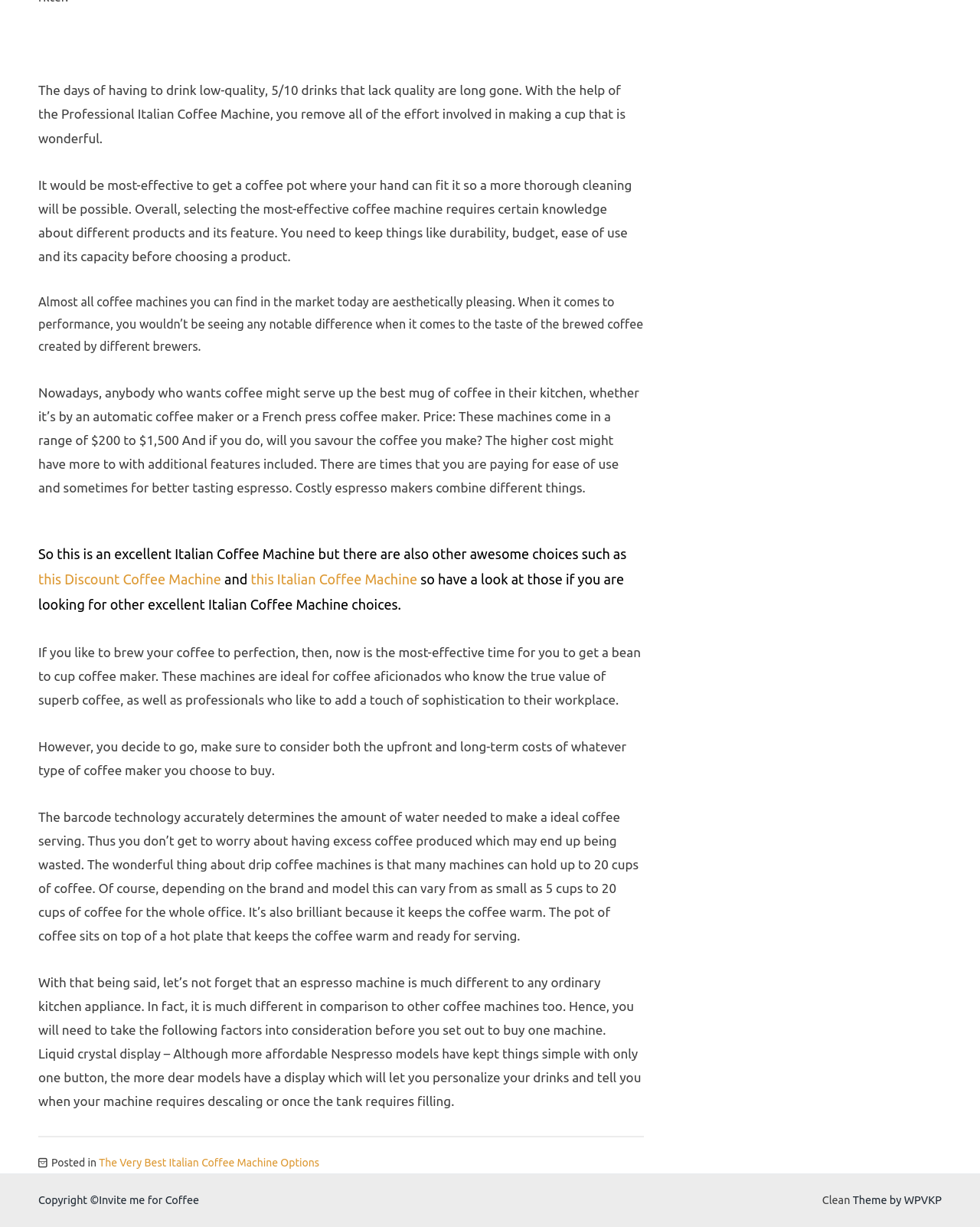Based on the description "this Discount Coffee Machine", find the bounding box of the specified UI element.

[0.039, 0.466, 0.226, 0.478]